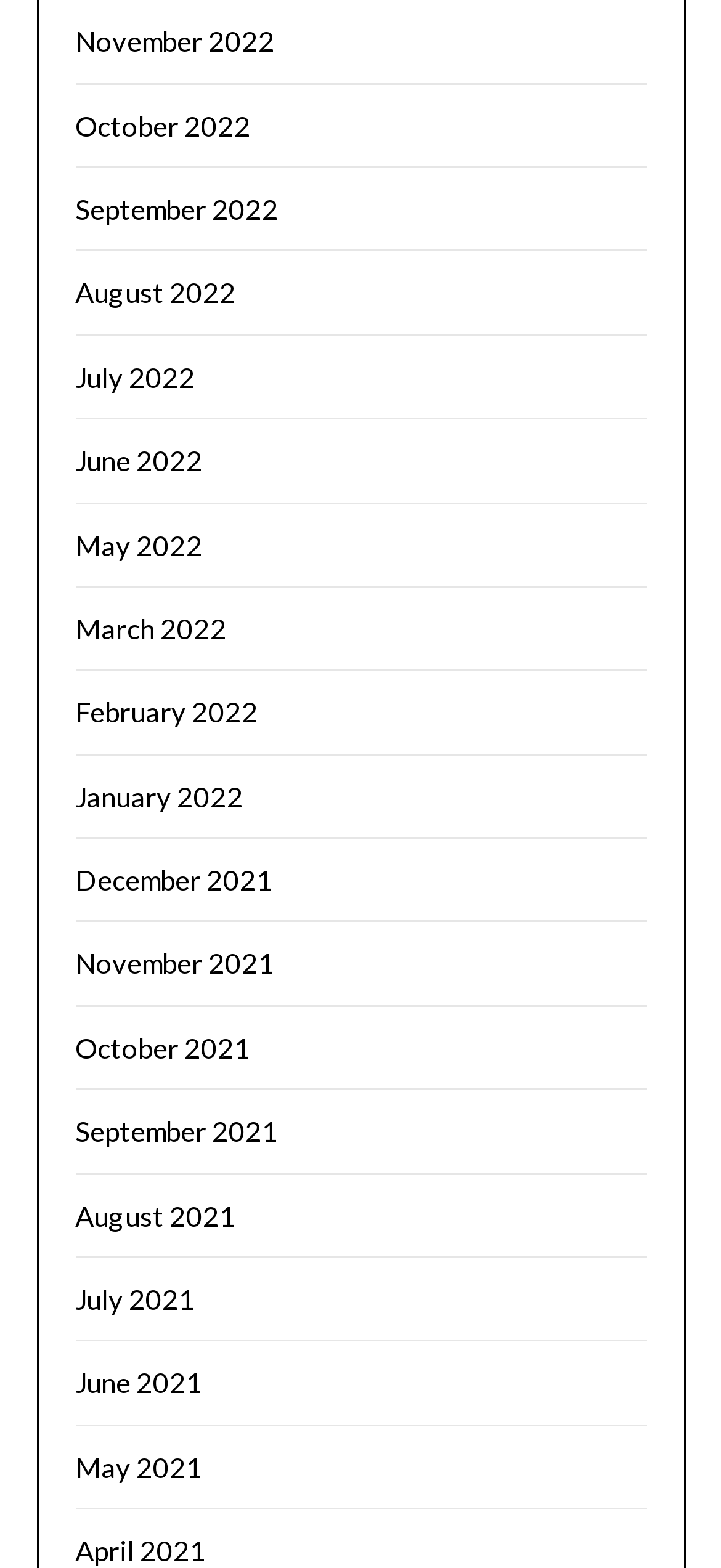Can you determine the bounding box coordinates of the area that needs to be clicked to fulfill the following instruction: "view November 2022"?

[0.104, 0.016, 0.381, 0.037]